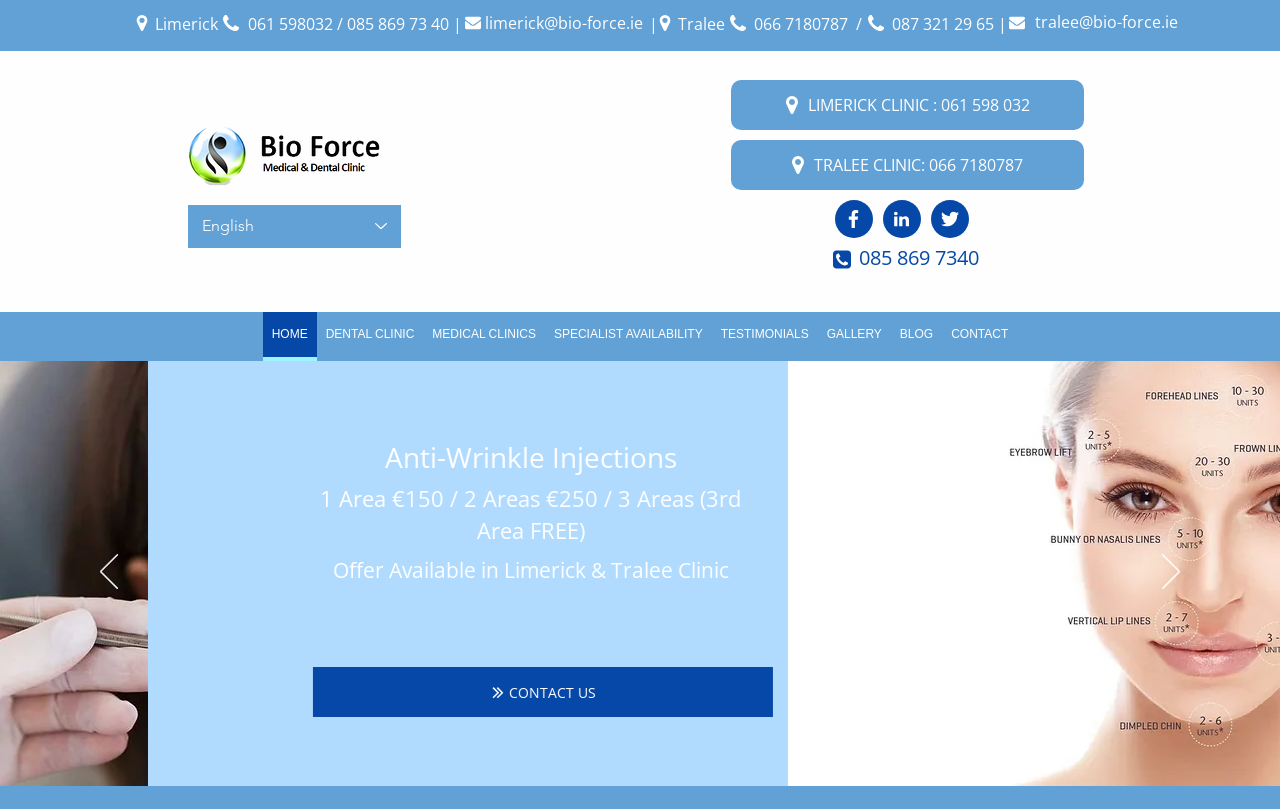Locate the bounding box coordinates of the clickable area to execute the instruction: "Click the language selector". Provide the coordinates as four float numbers between 0 and 1, represented as [left, top, right, bottom].

[0.146, 0.252, 0.314, 0.307]